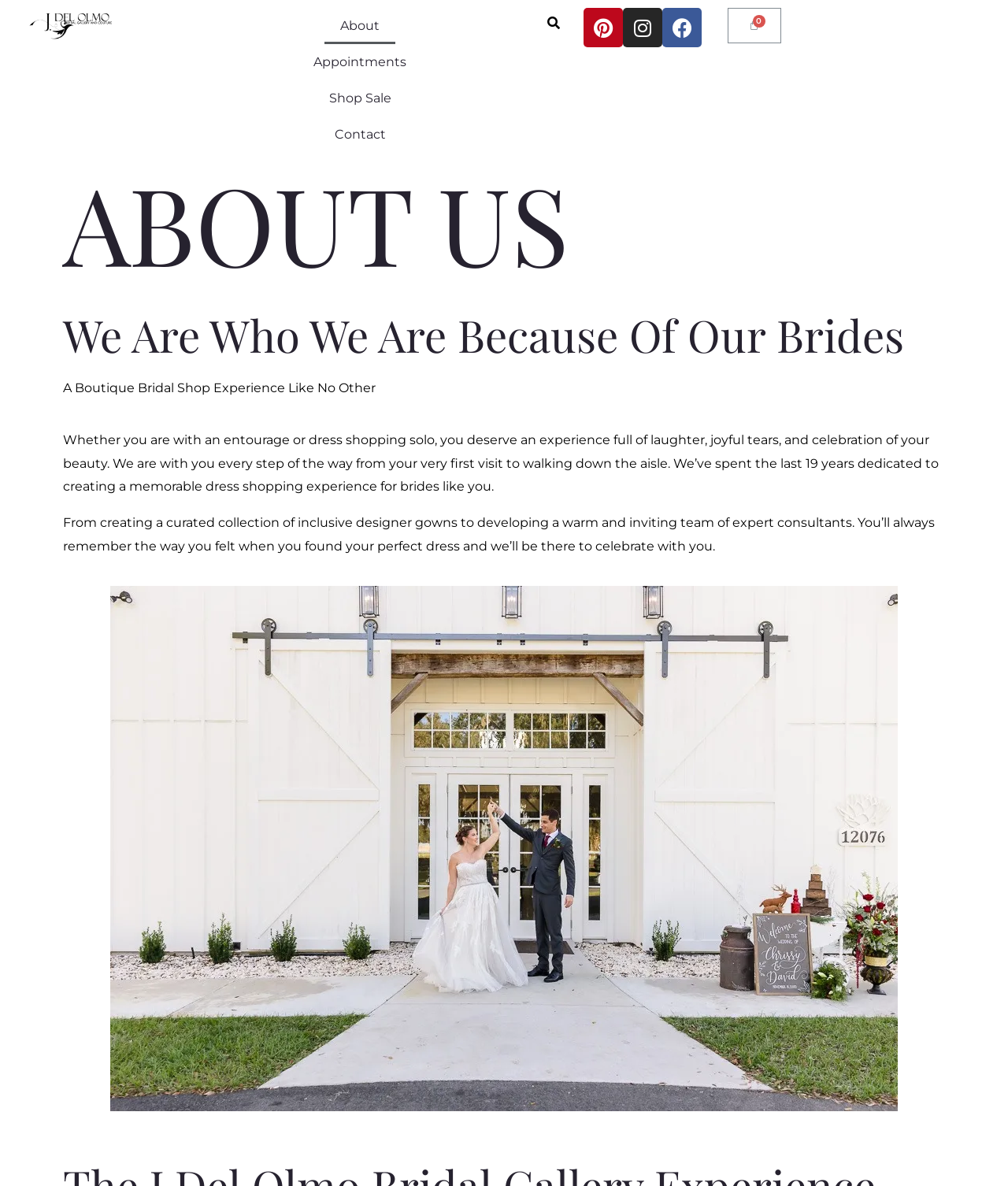Find and specify the bounding box coordinates that correspond to the clickable region for the instruction: "Click the navigation logo".

[0.008, 0.007, 0.135, 0.035]